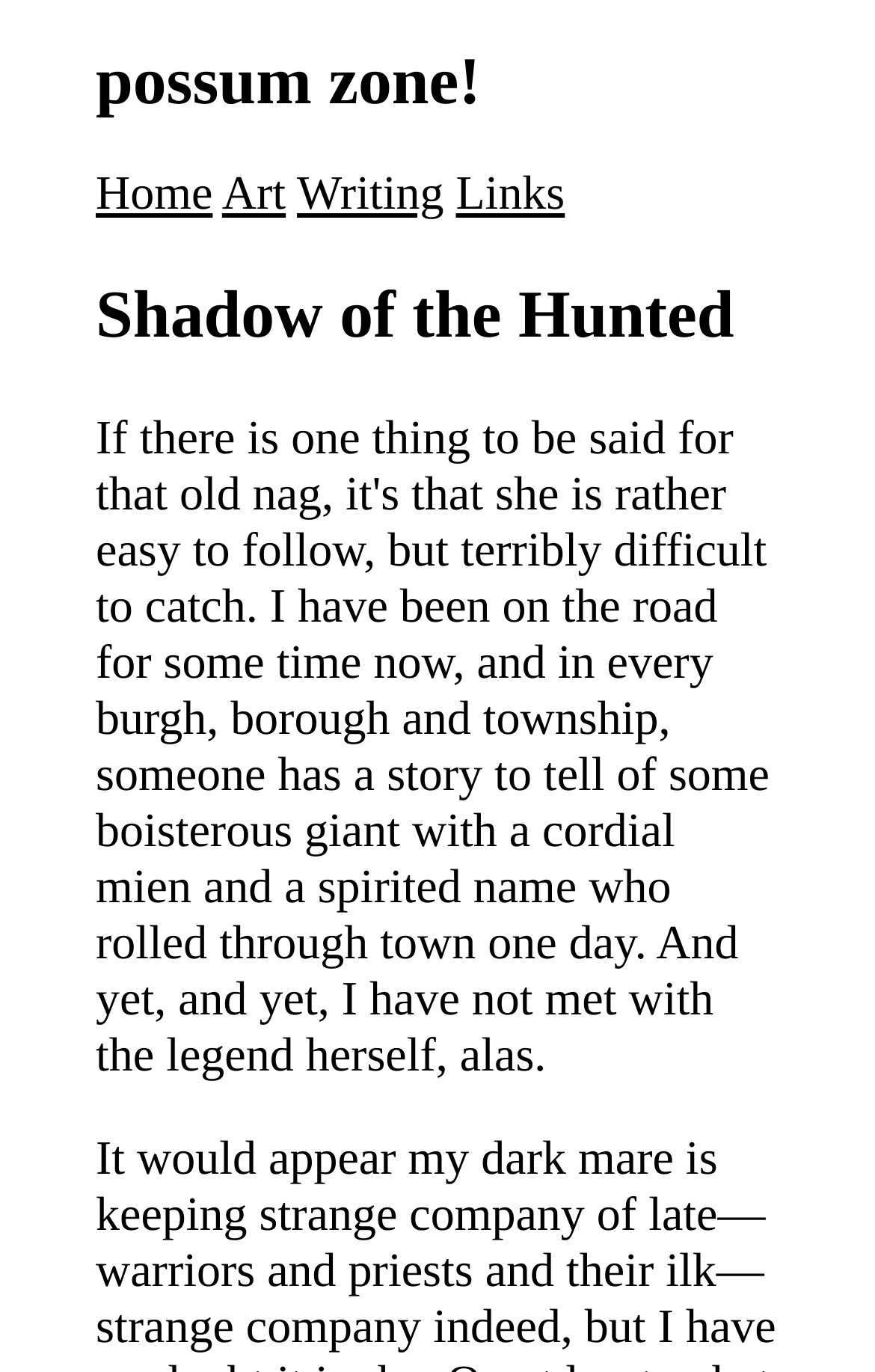What is the purpose of the shortcut keys?
Please look at the screenshot and answer using one word or phrase.

To navigate quickly